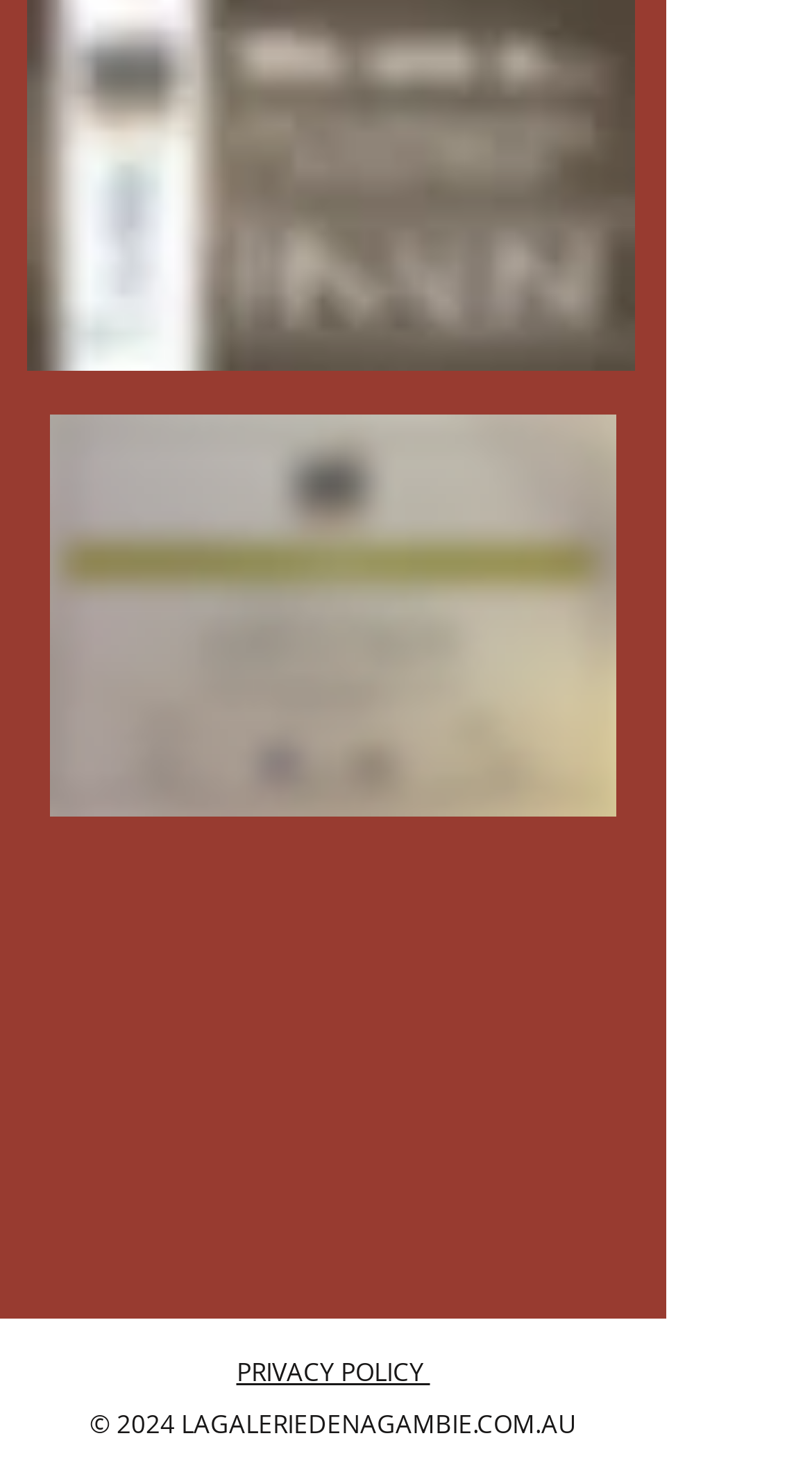Can you find the bounding box coordinates for the UI element given this description: "PRIVACY POLICY"? Provide the coordinates as four float numbers between 0 and 1: [left, top, right, bottom].

[0.291, 0.915, 0.529, 0.937]